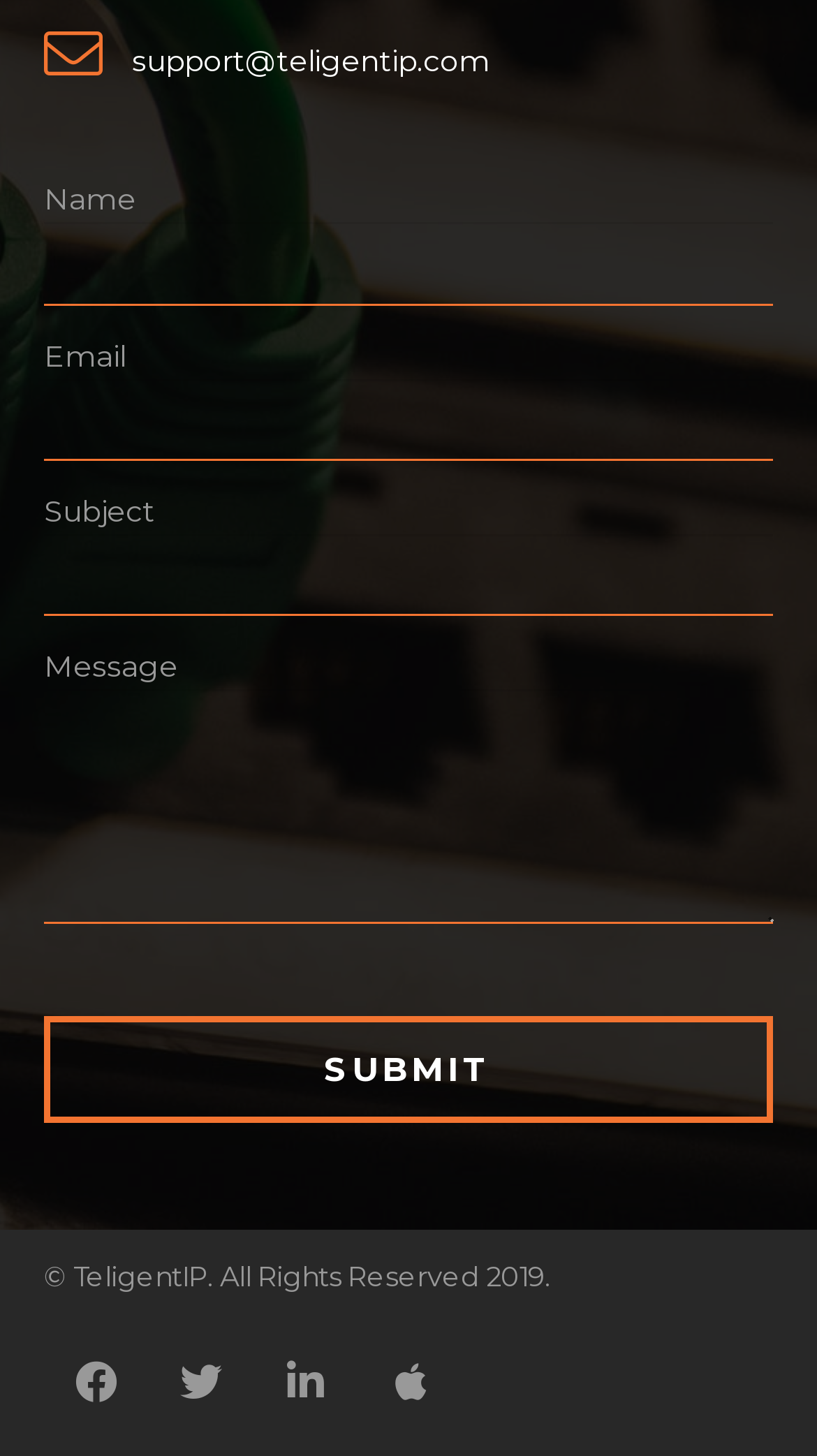Determine the bounding box coordinates of the UI element that matches the following description: "support@teligentip.com". The coordinates should be four float numbers between 0 and 1 in the format [left, top, right, bottom].

[0.162, 0.029, 0.6, 0.055]